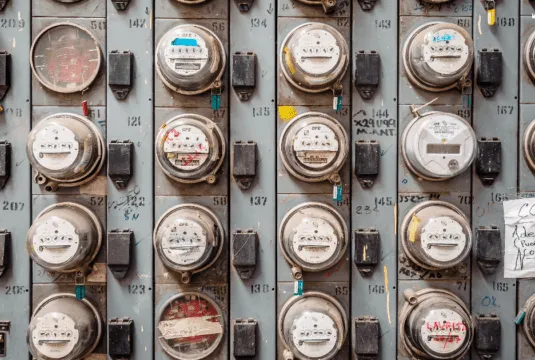What is the arrangement of the meters on the wall?
Please ensure your answer is as detailed and informative as possible.

The meters are tightly grouped in two vertical columns on the gray wall, suggesting an older utility setup, likely for a residential block or small commercial building.